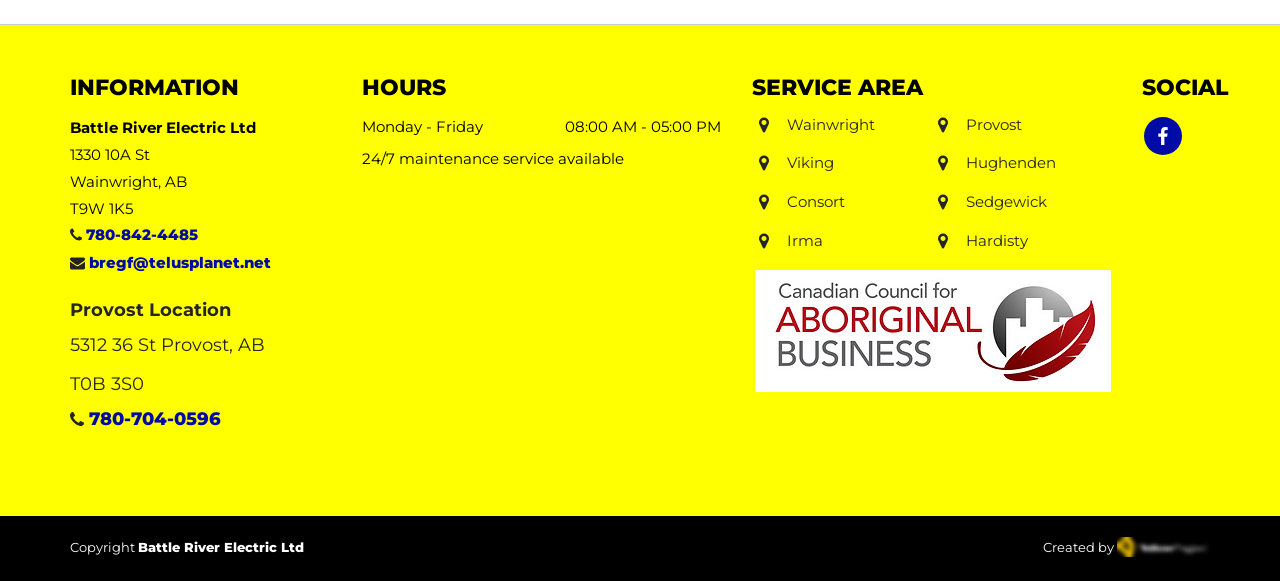What is the service area of Battle River Electric Ltd?
Refer to the image and give a detailed answer to the query.

The service area can be found in the 'SERVICE AREA' section of the webpage, where it lists several locations including Wainwright, Provost, Viking, and others.